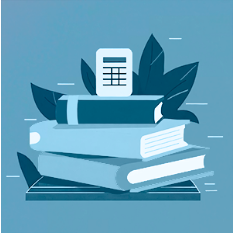What is the purpose of the illustration?
Please provide a single word or phrase as your answer based on the image.

To appeal to prospective students